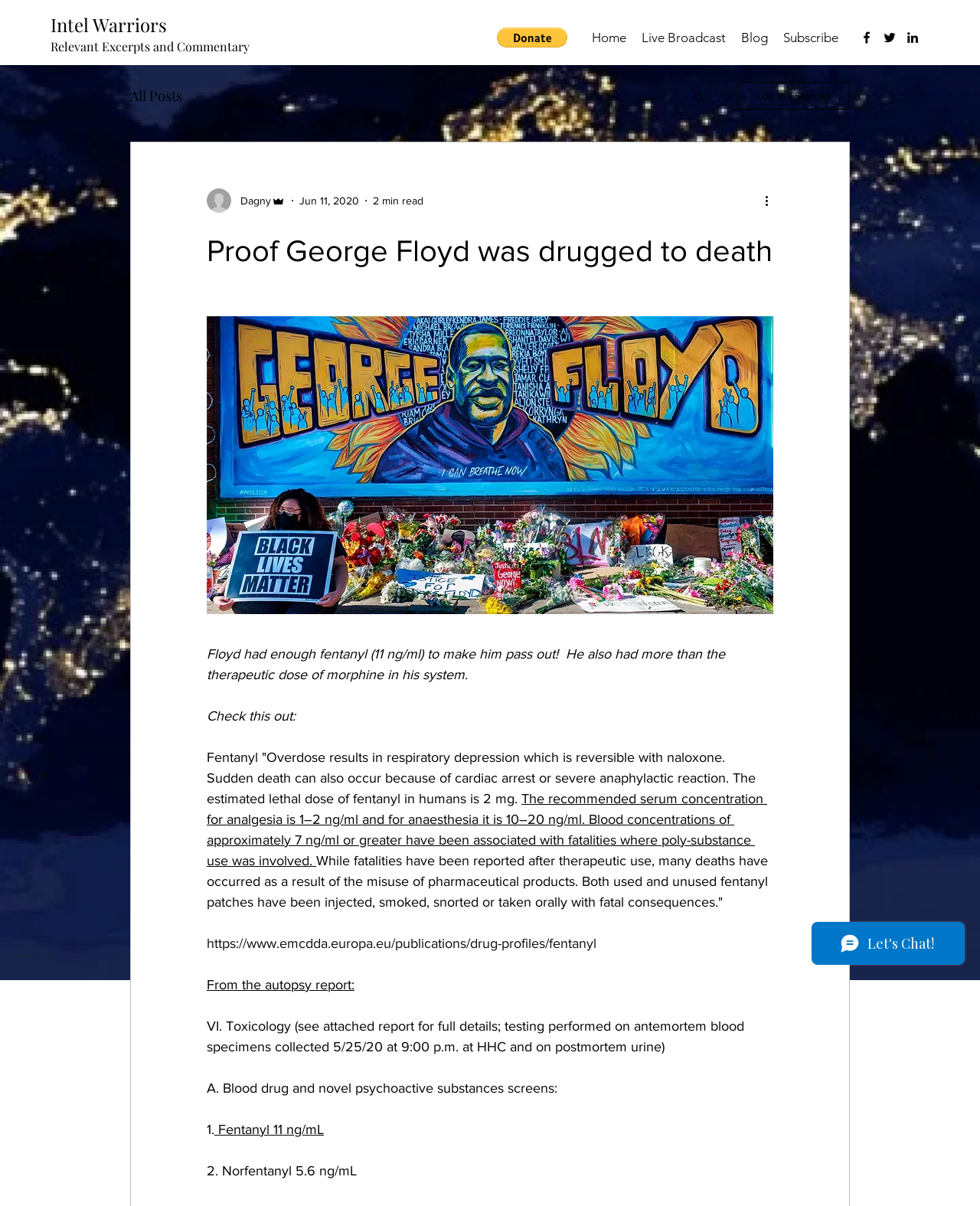Find the bounding box of the UI element described as follows: "https://www.emcdda.europa.eu/publications/drug-profiles/fentanyl".

[0.211, 0.776, 0.609, 0.788]